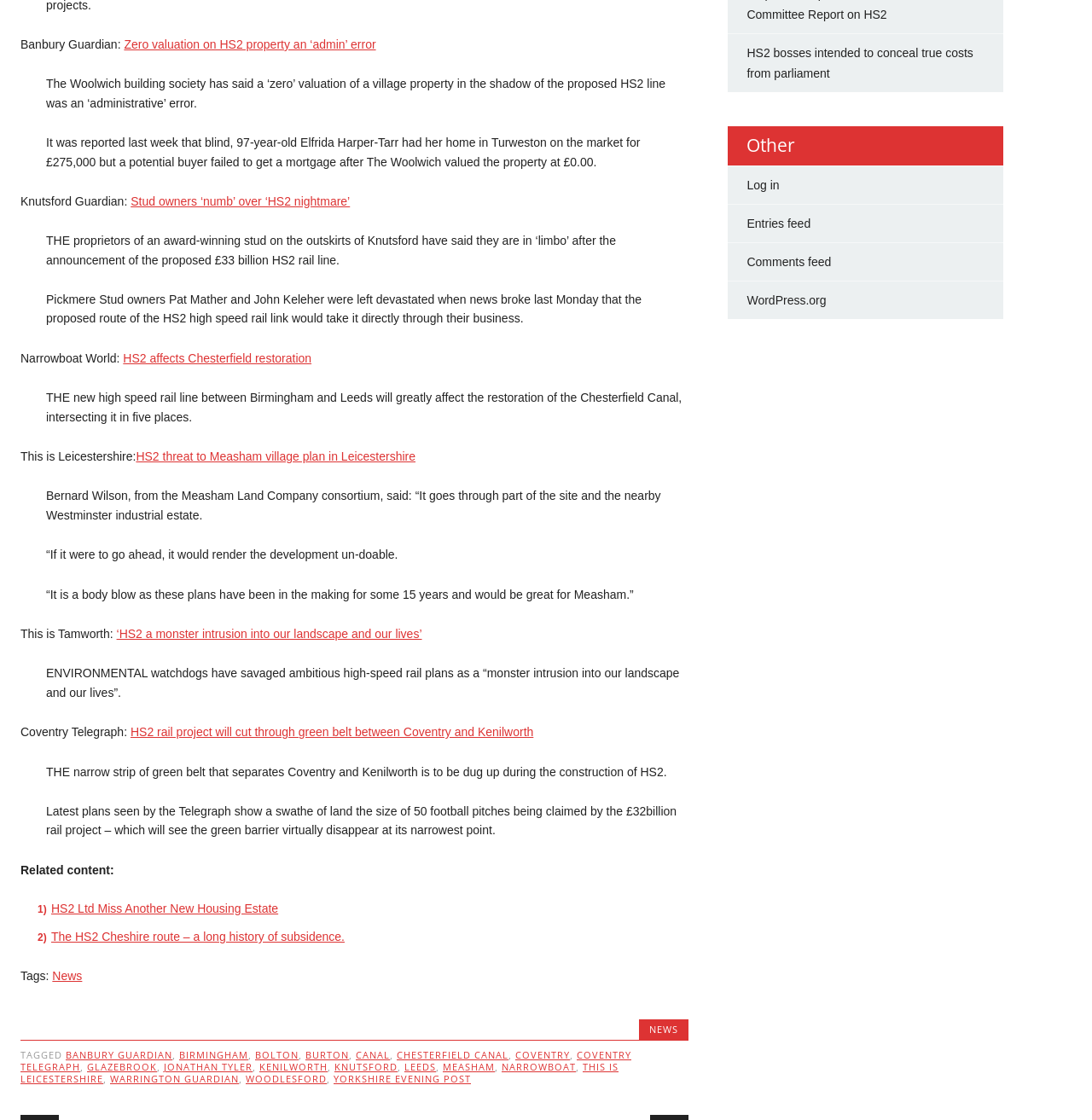Using the description "Knutsford", locate and provide the bounding box of the UI element.

[0.306, 0.947, 0.364, 0.958]